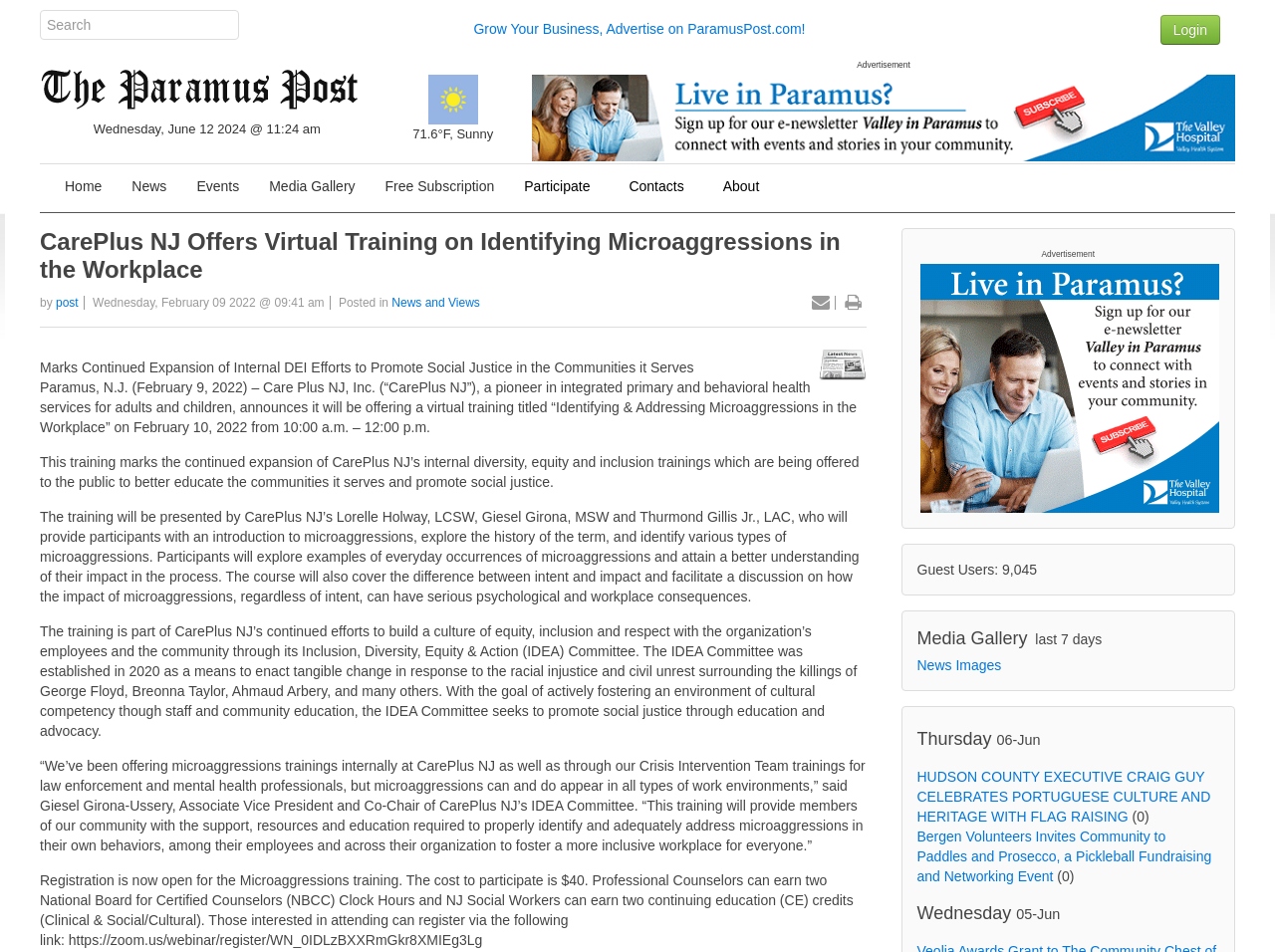Determine the bounding box coordinates of the clickable element to achieve the following action: 'Visit Paramus Post'. Provide the coordinates as four float values between 0 and 1, formatted as [left, top, right, bottom].

[0.031, 0.084, 0.281, 0.101]